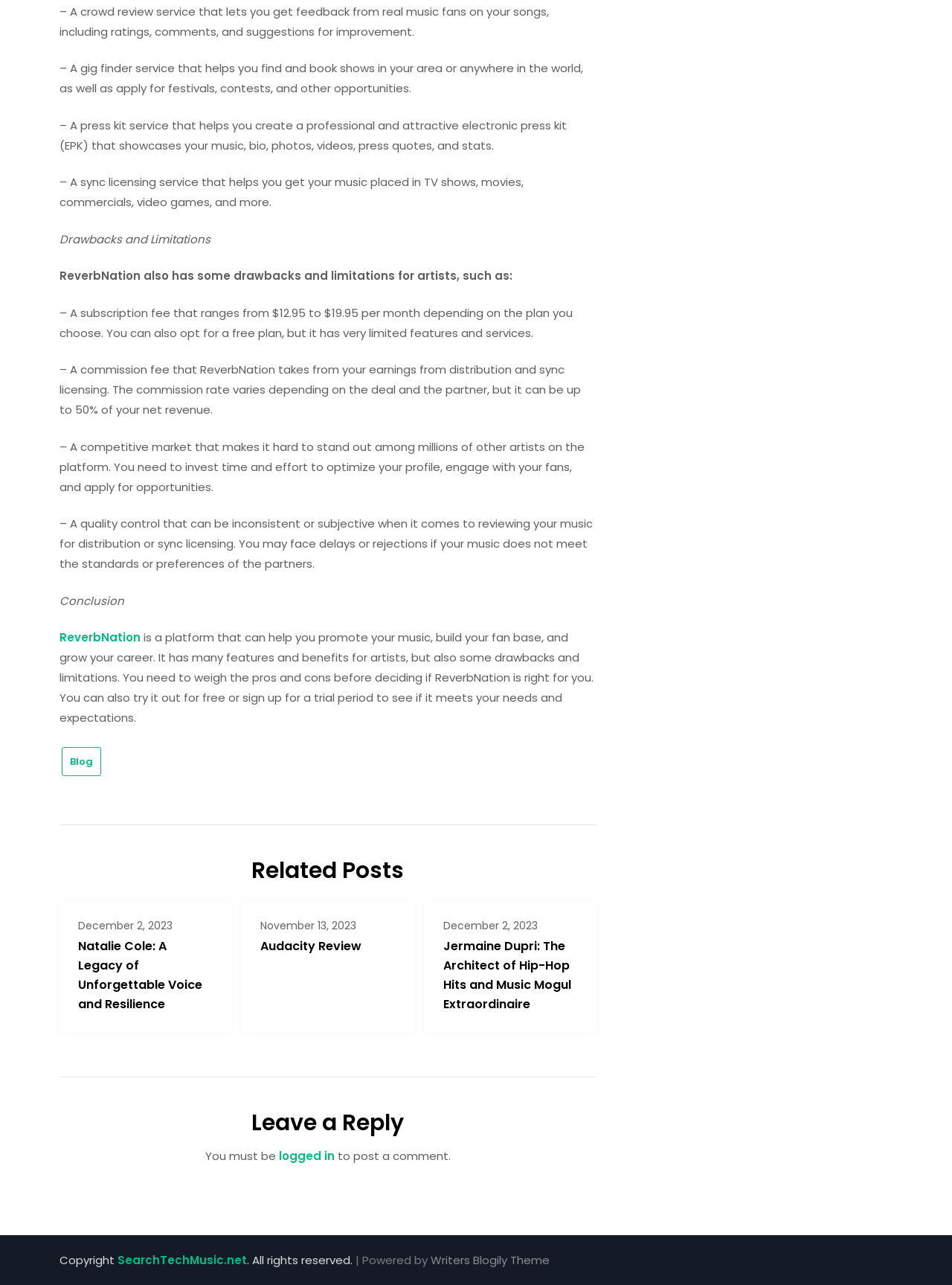Please determine the bounding box coordinates for the UI element described as: "Blog".

[0.065, 0.581, 0.106, 0.604]